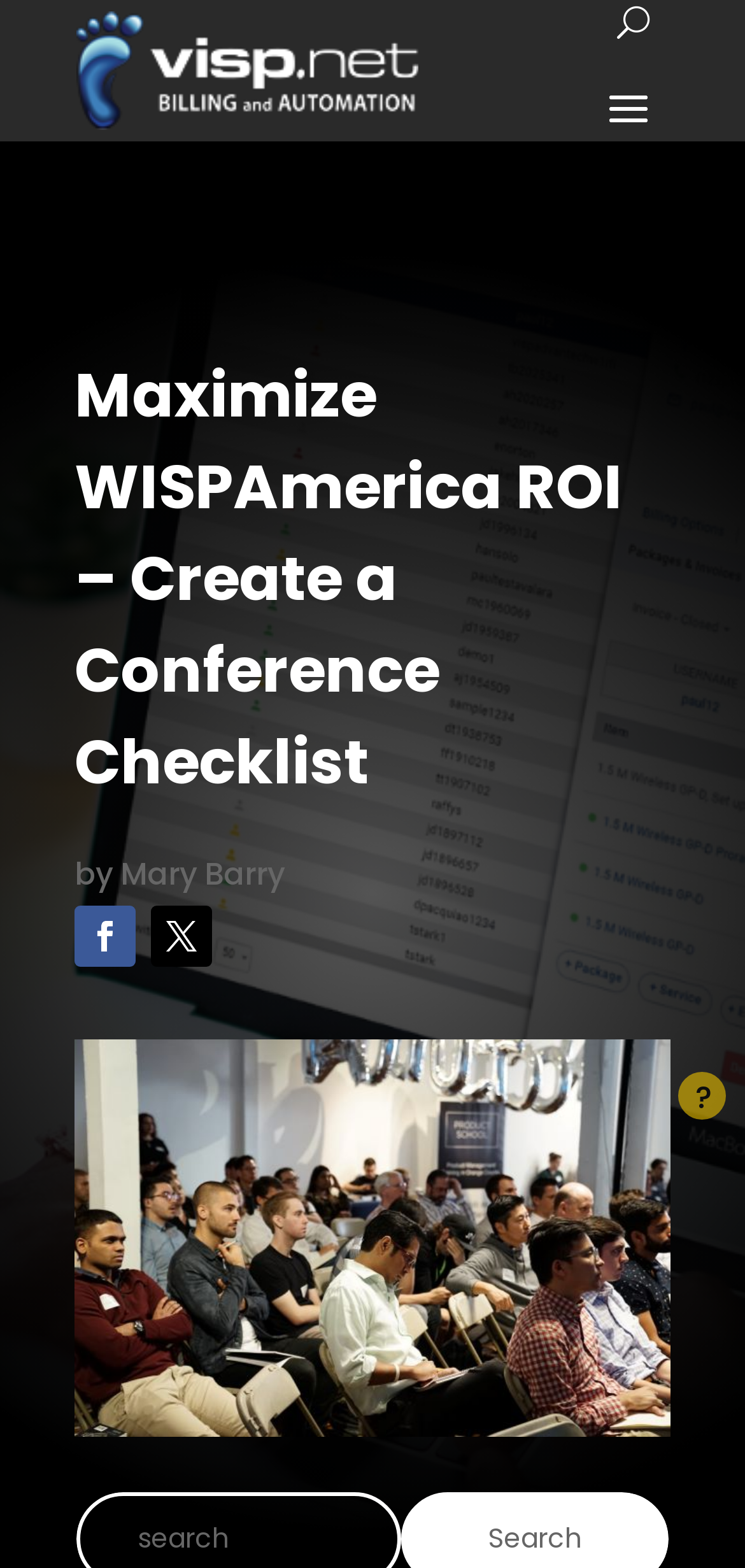Bounding box coordinates should be in the format (top-left x, top-left y, bottom-right x, bottom-right y) and all values should be floating point numbers between 0 and 1. Determine the bounding box coordinate for the UI element described as: Horses in Motion

None